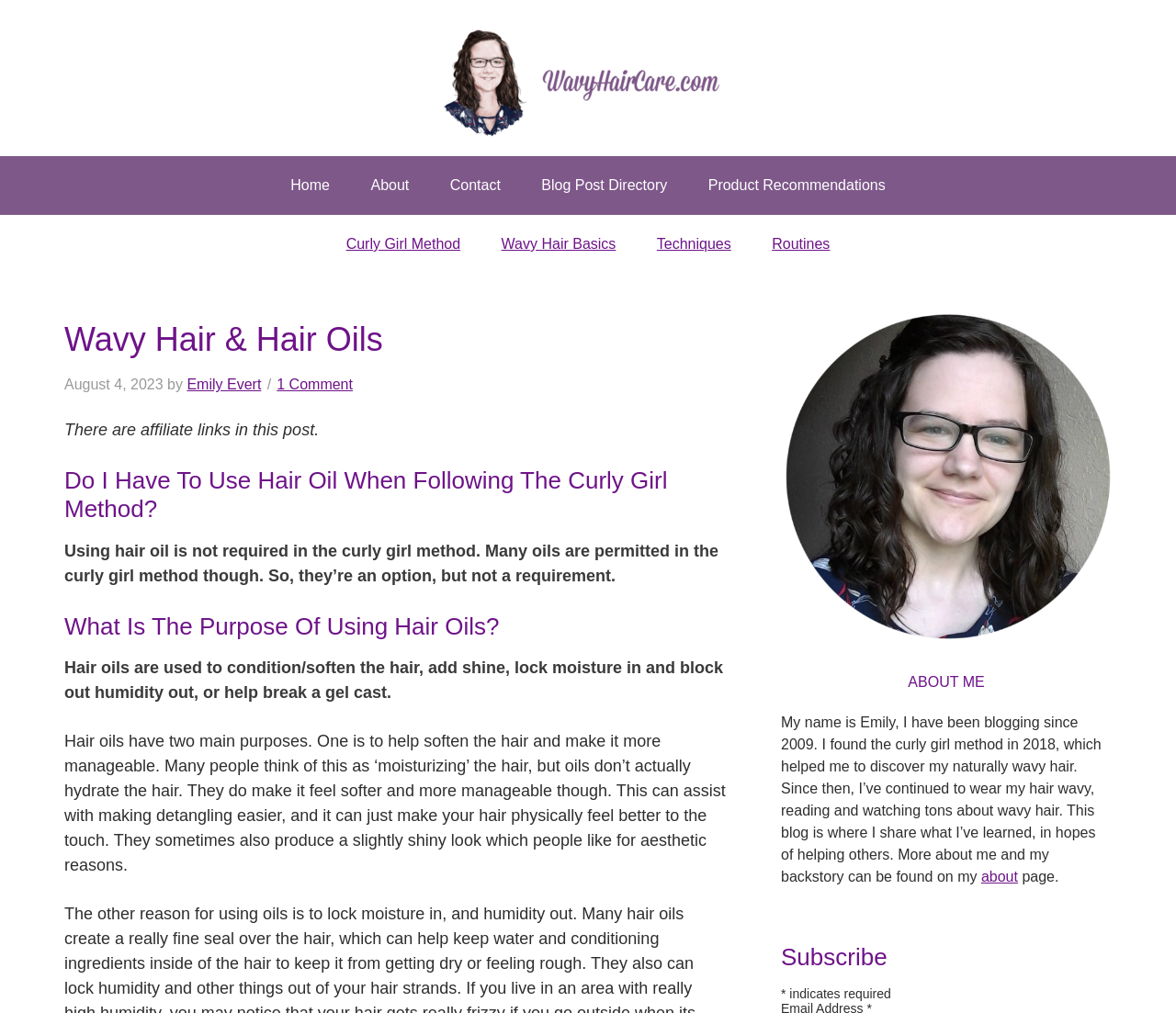What is the name of the method mentioned in the blog post?
Please use the visual content to give a single word or phrase answer.

Curly Girl Method